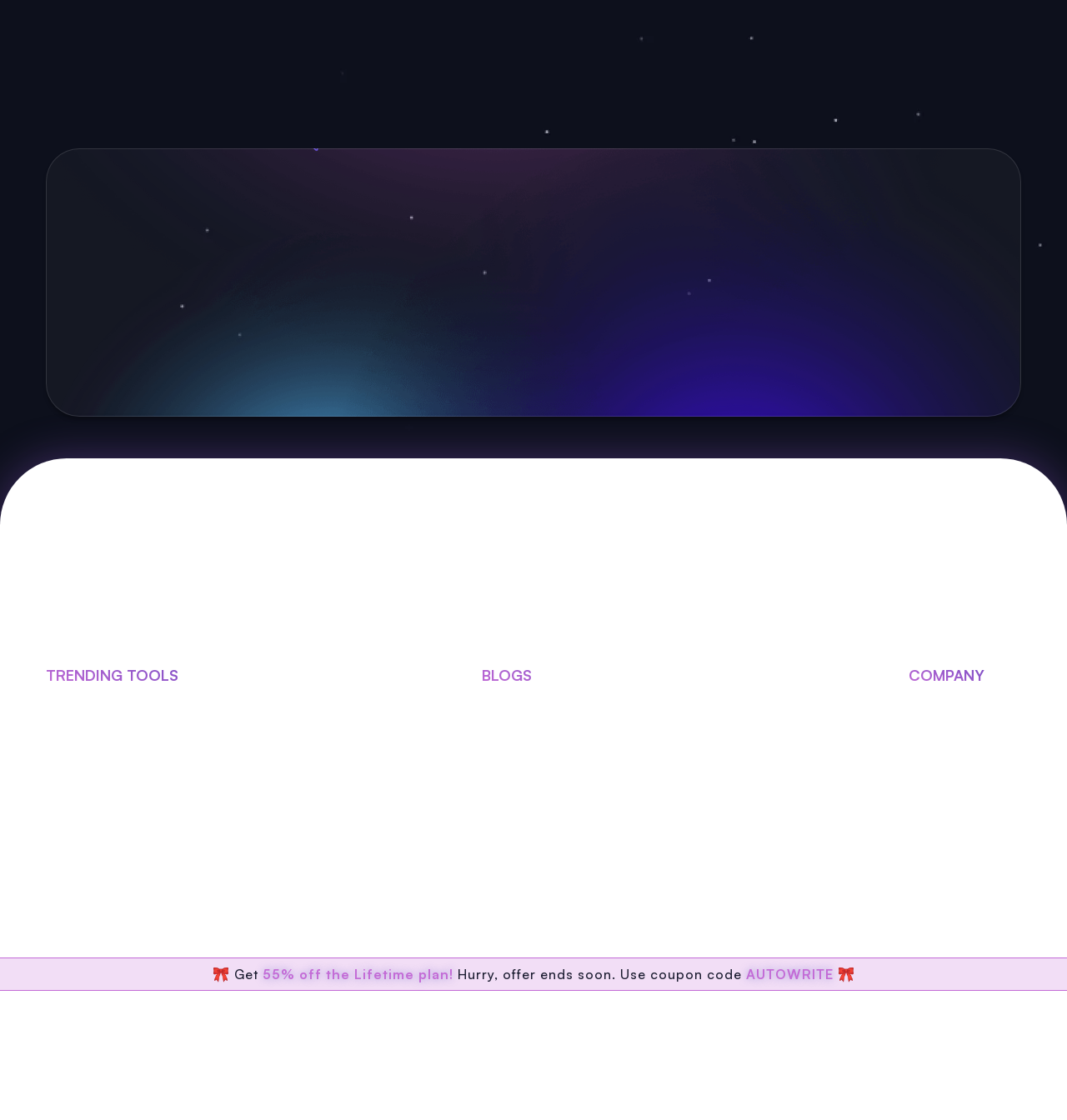What is the discount offered on the Lifetime plan?
Refer to the screenshot and respond with a concise word or phrase.

55% off